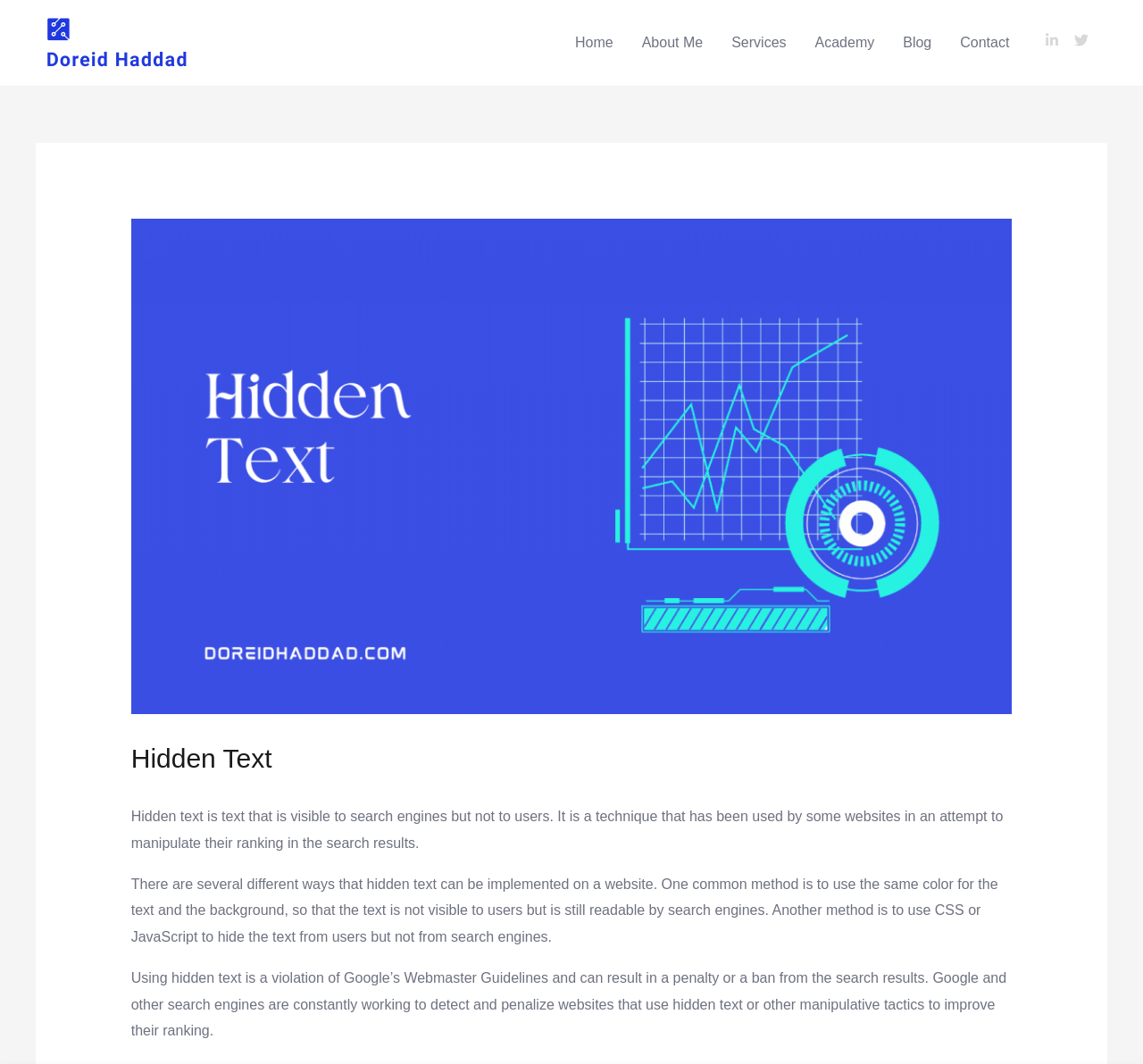Answer the question in one word or a short phrase:
How many social media links are there?

2